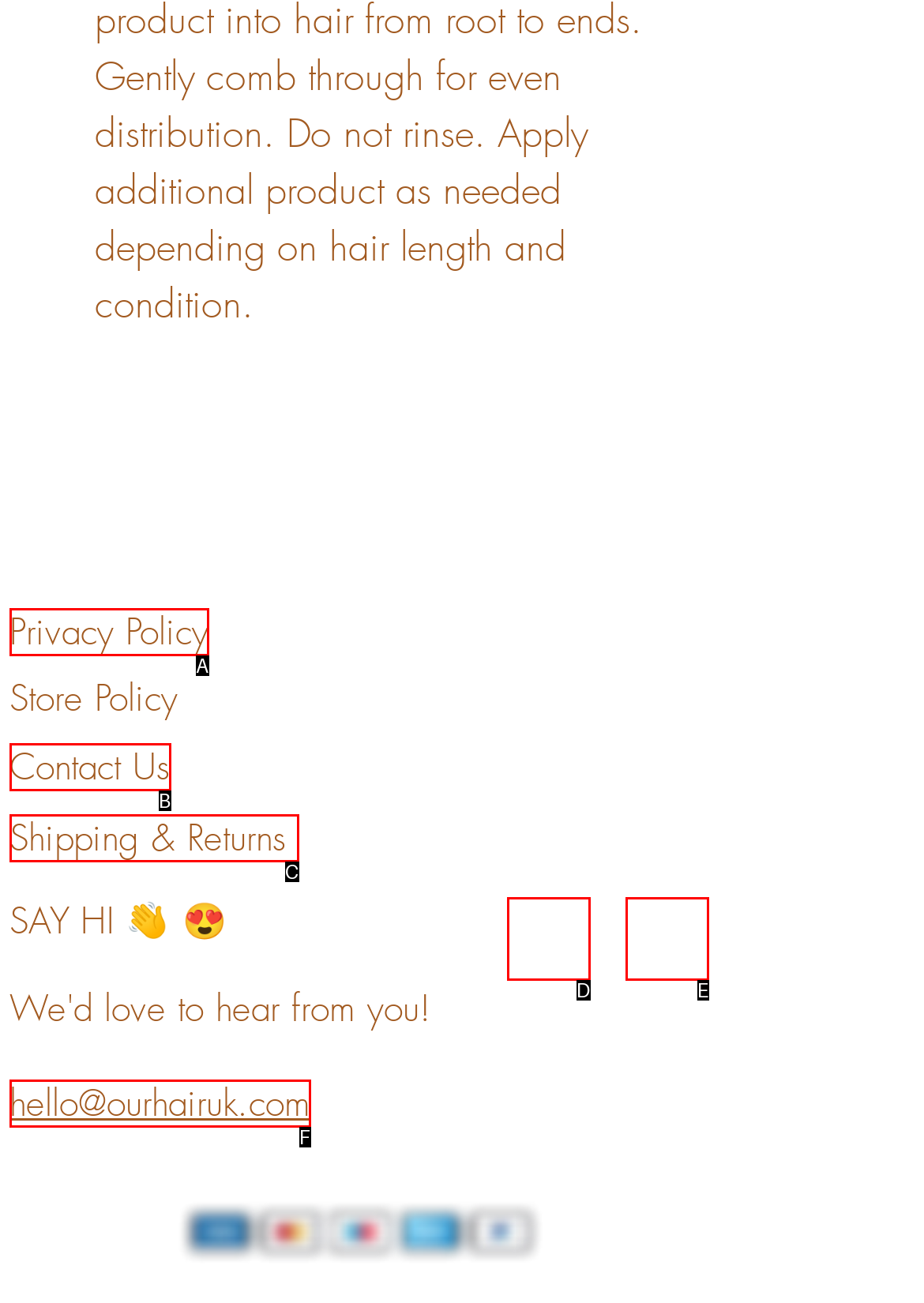Using the description: Shipping & Returns, find the HTML element that matches it. Answer with the letter of the chosen option.

C